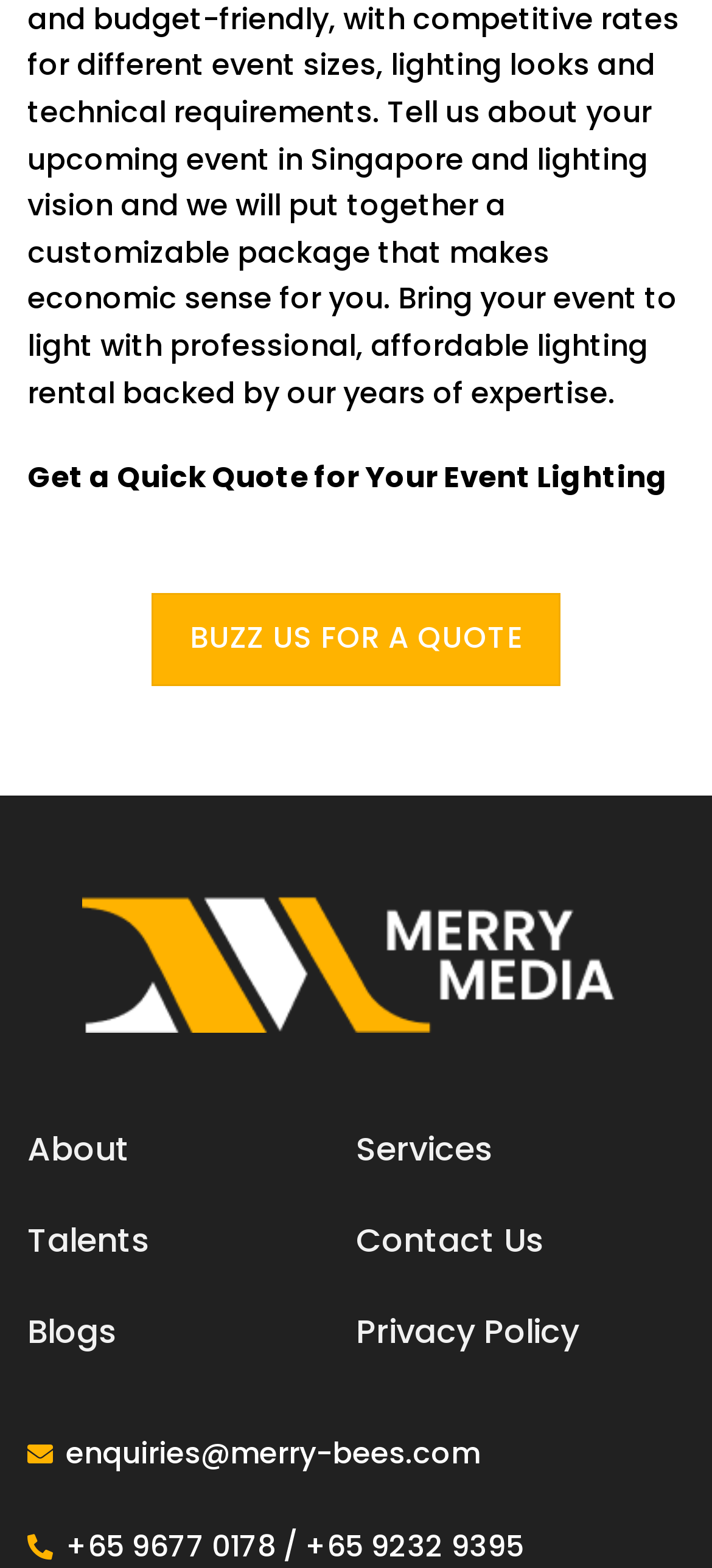Use a single word or phrase to respond to the question:
How many links are there in the footer section?

2